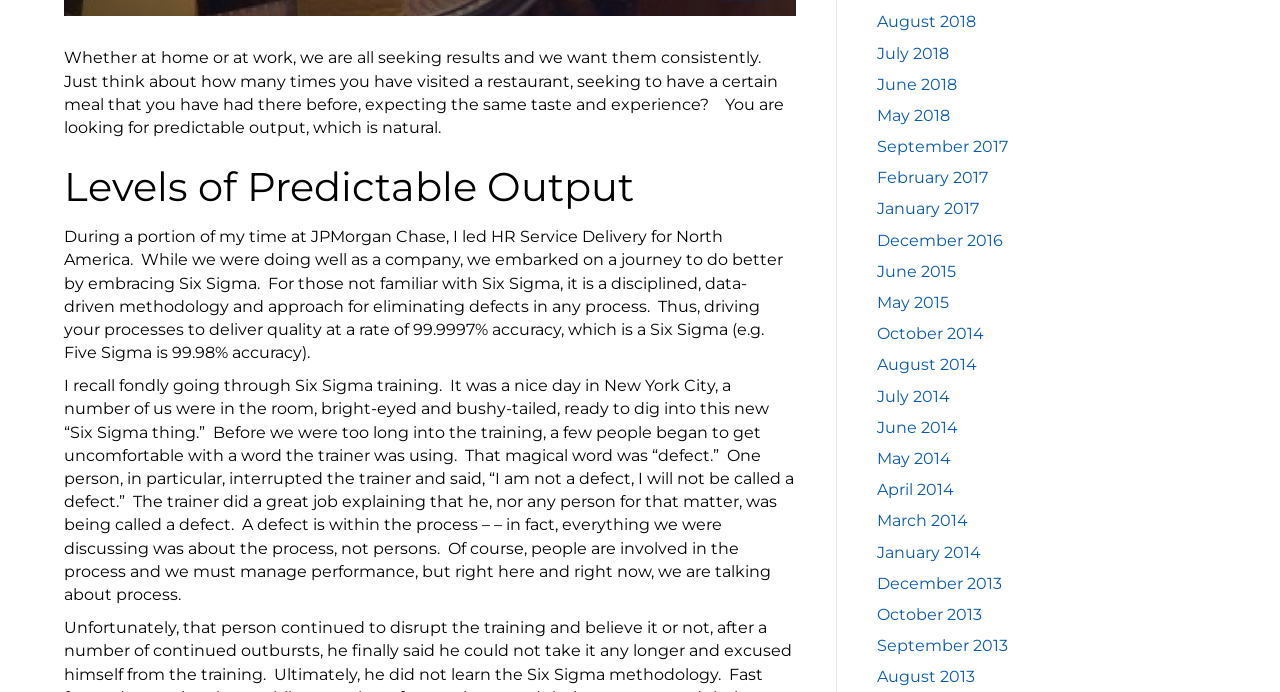Determine the bounding box coordinates of the area to click in order to meet this instruction: "Click on August 2018".

[0.685, 0.018, 0.762, 0.045]